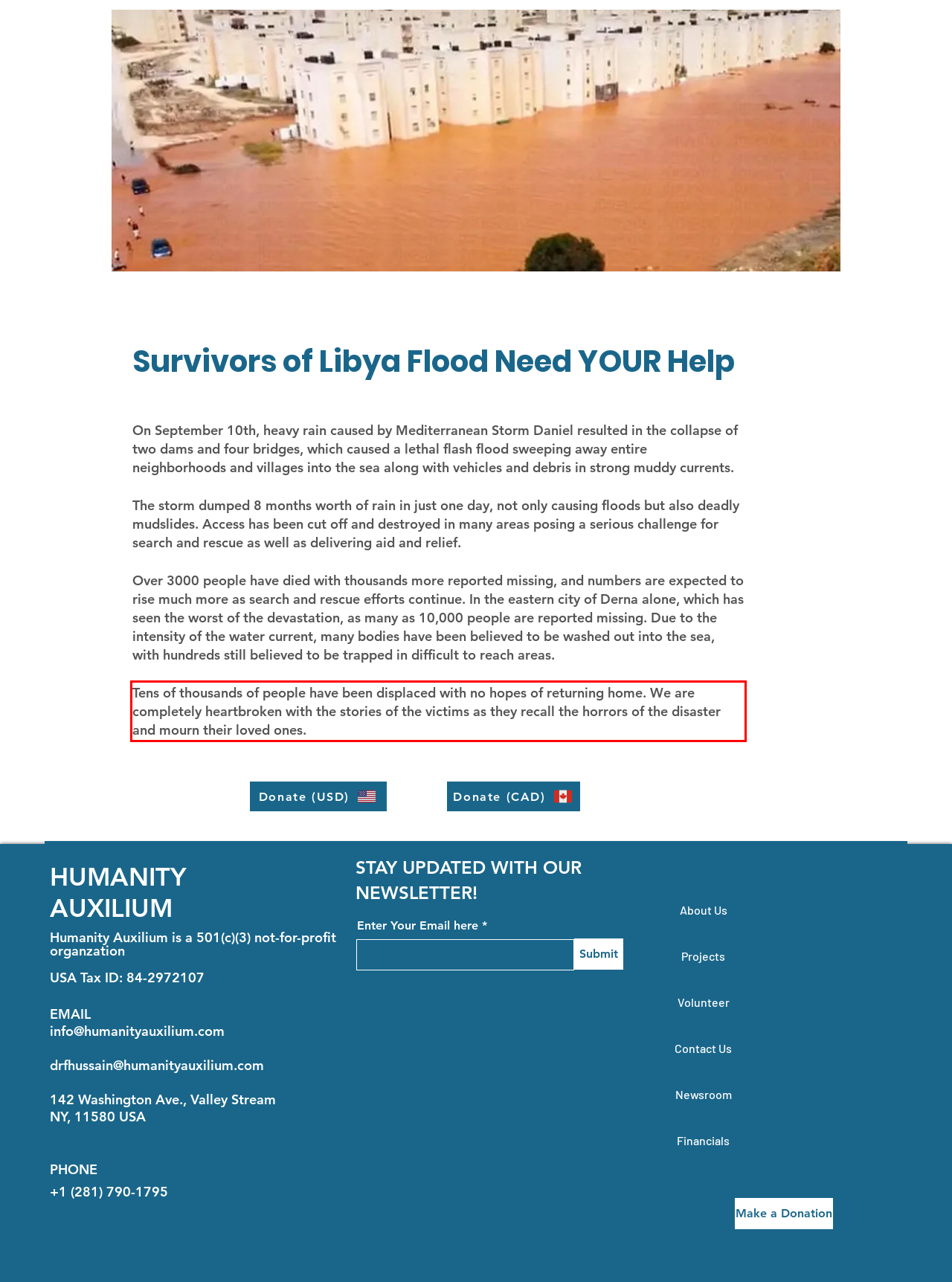Inspect the webpage screenshot that has a red bounding box and use OCR technology to read and display the text inside the red bounding box.

Tens of thousands of people have been displaced with no hopes of returning home. We are completely heartbroken with the stories of the victims as they recall the horrors of the disaster and mourn their loved ones.